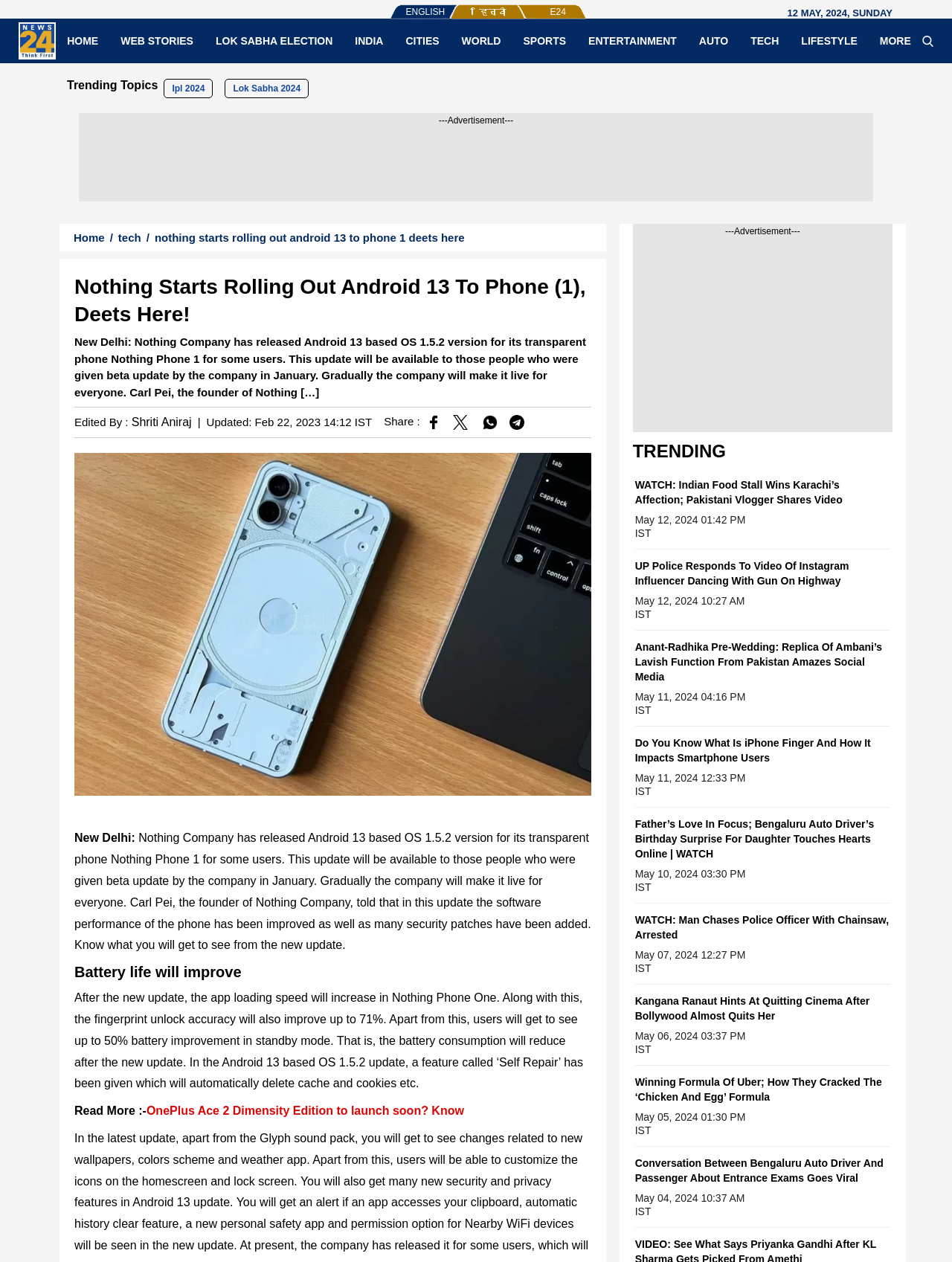Identify the coordinates of the bounding box for the element that must be clicked to accomplish the instruction: "Read the article 'Nothing Starts Rolling Out Android 13 To Phone (1), Deets Here!'".

[0.078, 0.217, 0.621, 0.26]